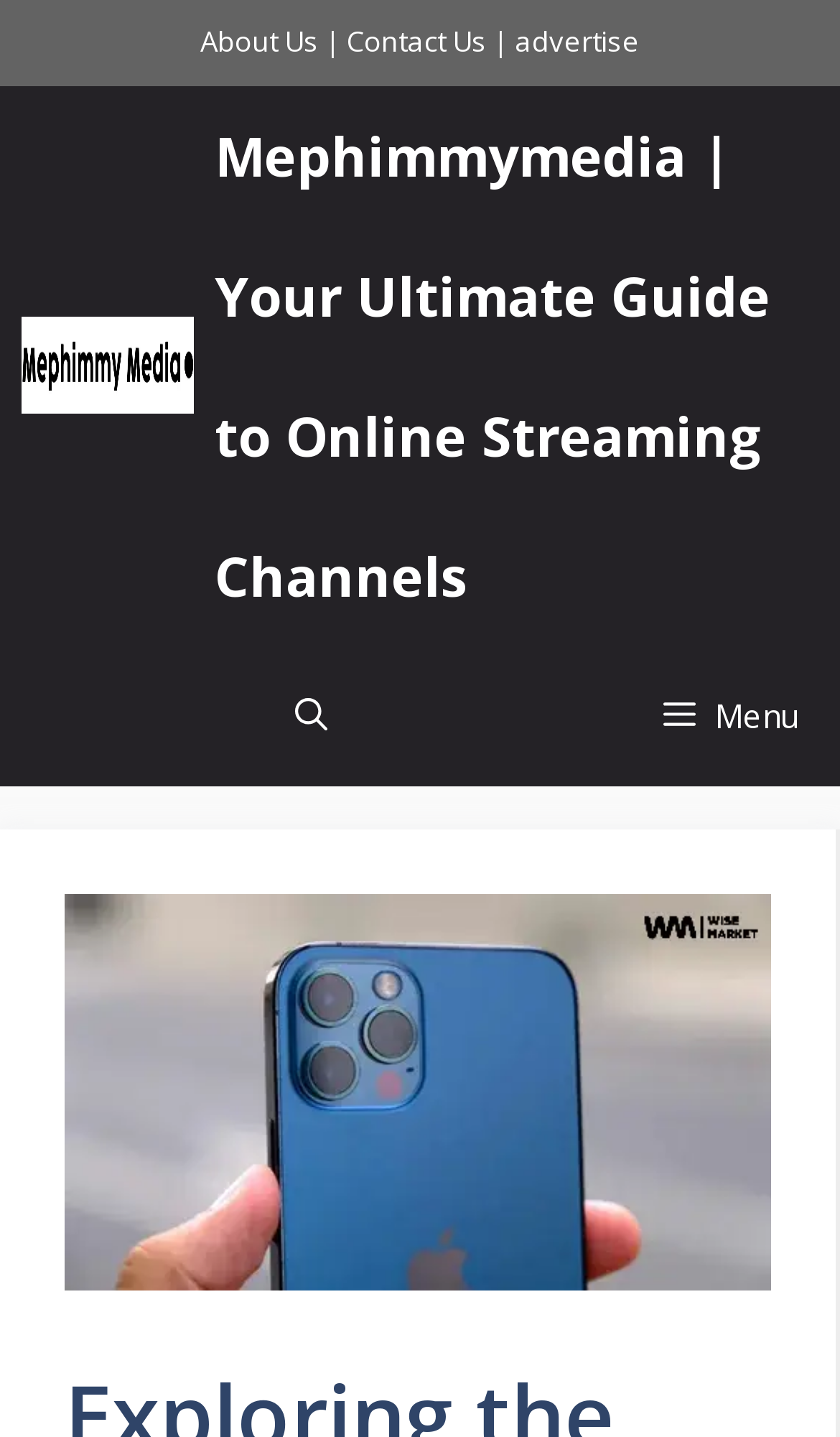Give a succinct answer to this question in a single word or phrase: 
What is the name of the website?

Mephimmymedia